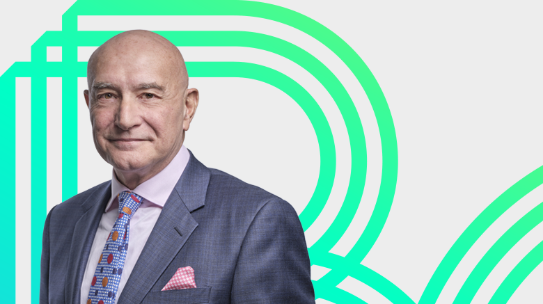Detail the scene depicted in the image with as much precision as possible.

The image showcases a professional headshot of a distinguished individual, exuding confidence and approachability. He is dressed in a tailored blue suit complemented by a light-colored shirt and a pink pocket square, adding a touch of personality to his appearance. His tie features a colorful pattern, further enhancing his distinguished look. Behind him, a modern, vibrant design with bold green lines creates an engaging backdrop, suggesting a contemporary and dynamic environment. This imagery aligns with the firm's branding, underscoring a commitment to professionalism and innovation in their services. The overall composition invites viewers to connect, reflecting the firm’s welcoming ethos and expertise.